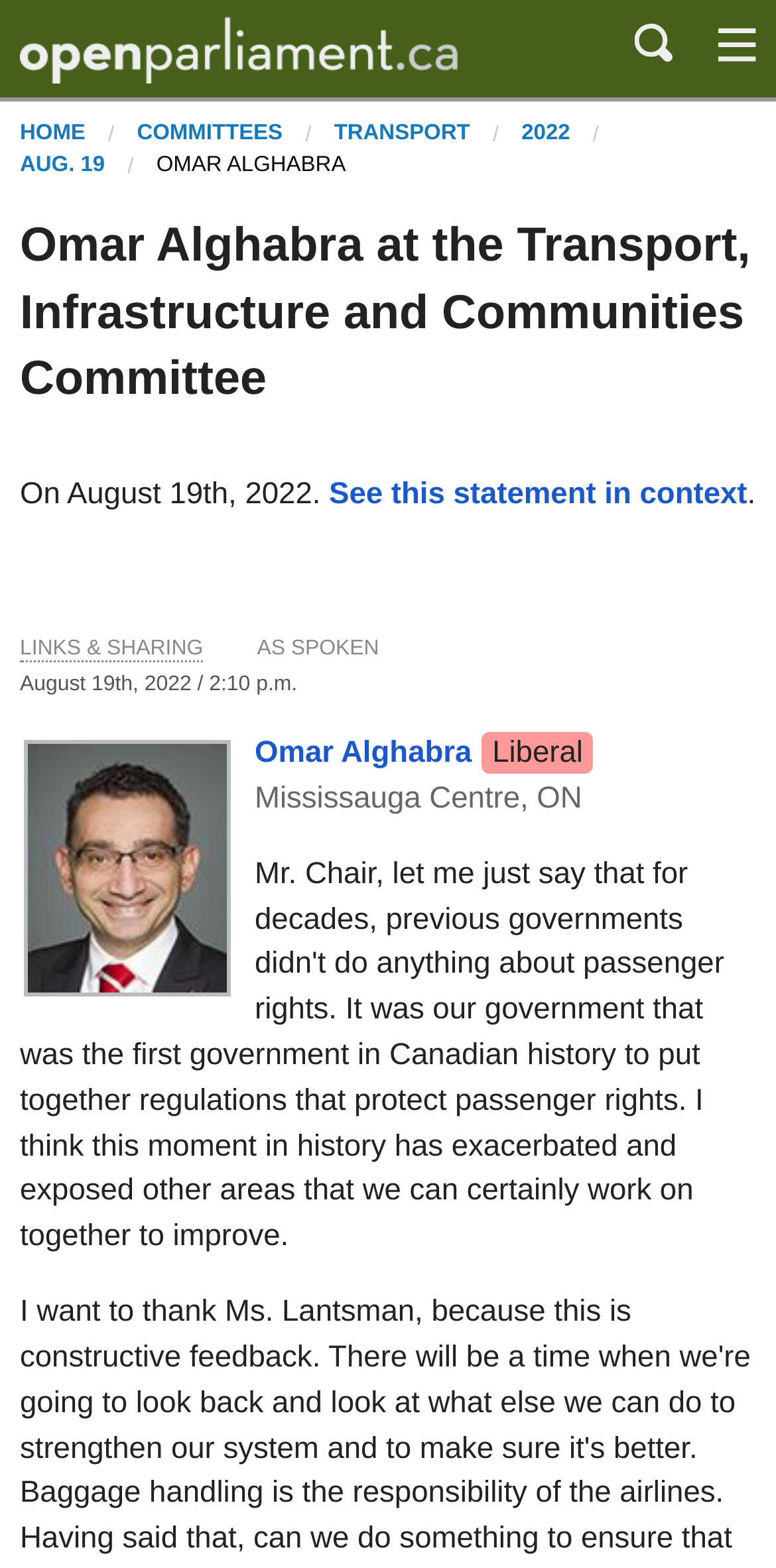Bounding box coordinates are to be given in the format (top-left x, top-left y, bottom-right x, bottom-right y). All values must be floating point numbers between 0 and 1. Provide the bounding box coordinate for the UI element described as: Home

None